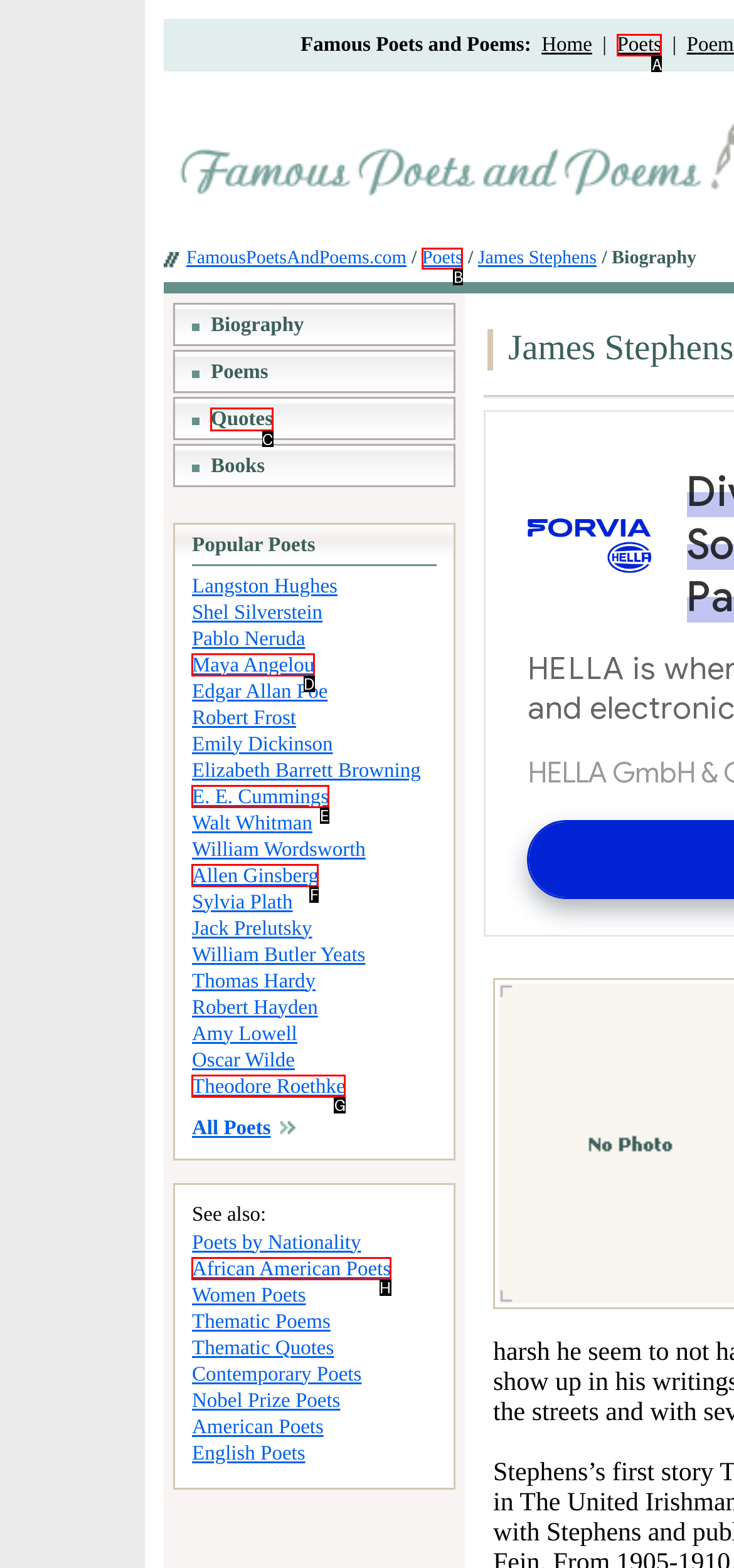Given the instruction: Read Quotes, which HTML element should you click on?
Answer with the letter that corresponds to the correct option from the choices available.

C